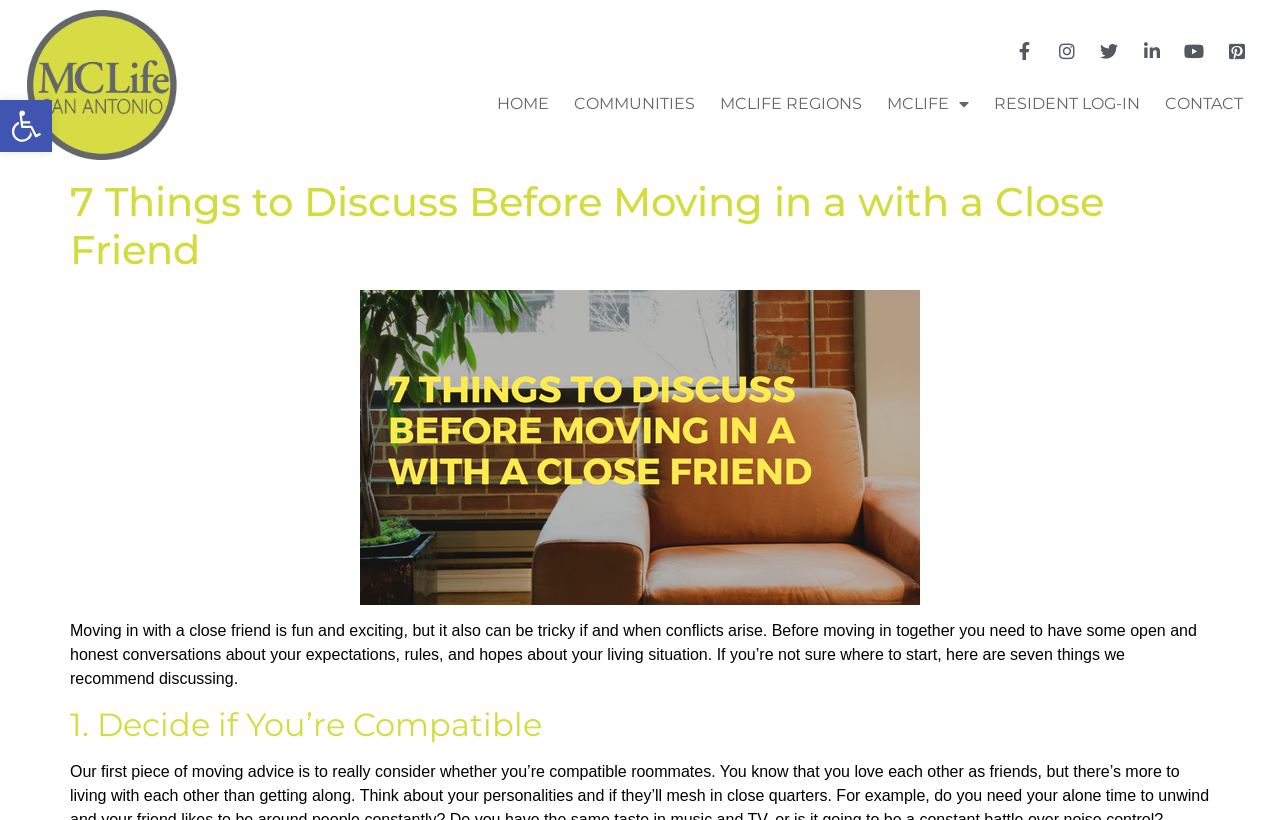Please determine the primary heading and provide its text.

7 Things to Discuss Before Moving in a with a Close Friend